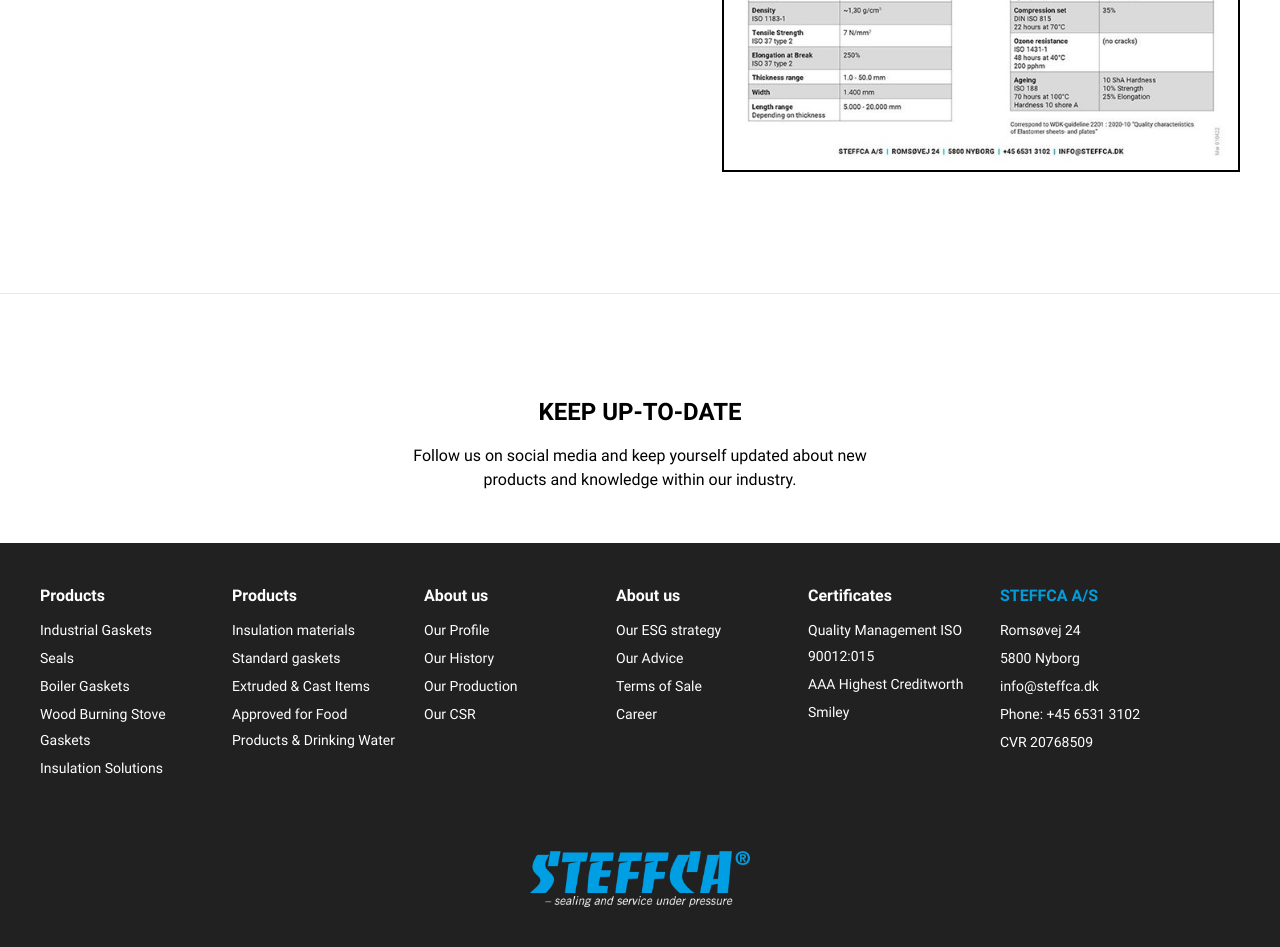Please specify the bounding box coordinates of the element that should be clicked to execute the given instruction: 'Click on DOWNLOAD'. Ensure the coordinates are four float numbers between 0 and 1, expressed as [left, top, right, bottom].

[0.778, 0.319, 0.87, 0.361]